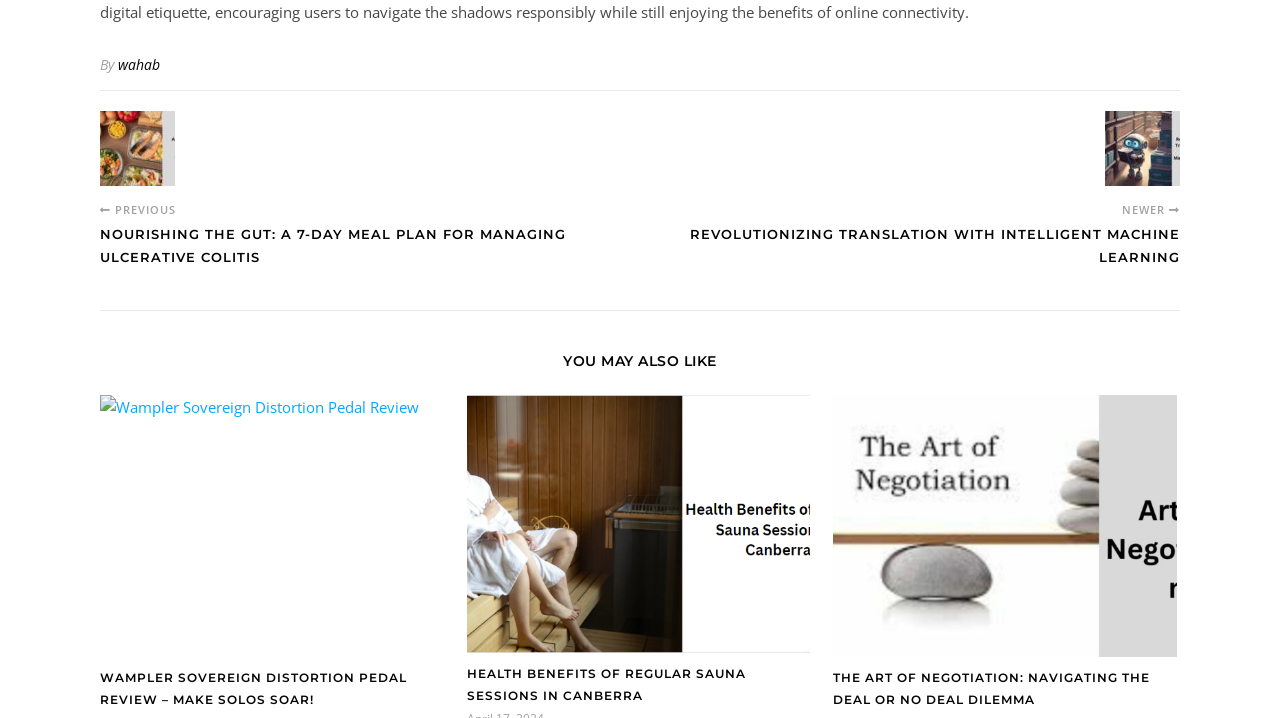Please identify the bounding box coordinates of the element on the webpage that should be clicked to follow this instruction: "Click on the link to read about a 7-Day Meal Plan for Managing Ulcerative Colitis". The bounding box coordinates should be given as four float numbers between 0 and 1, formatted as [left, top, right, bottom].

[0.078, 0.155, 0.137, 0.26]